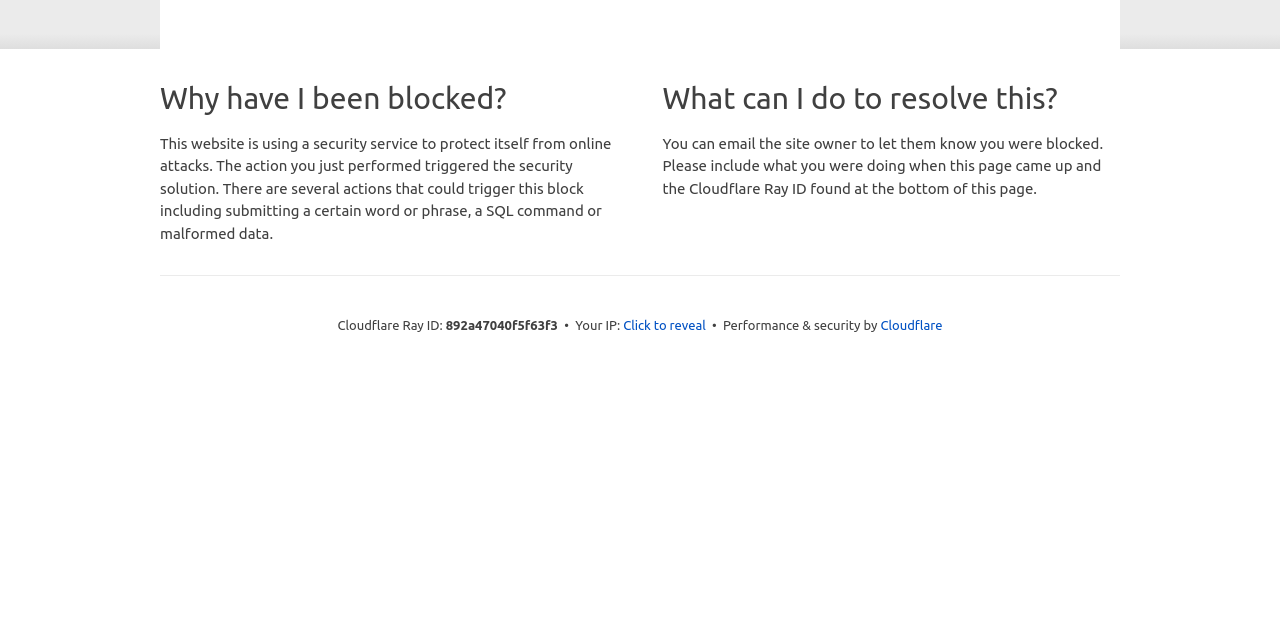For the given element description Techniques In Handling Pain Management, determine the bounding box coordinates of the UI element. The coordinates should follow the format (top-left x, top-left y, bottom-right x, bottom-right y) and be within the range of 0 to 1.

None